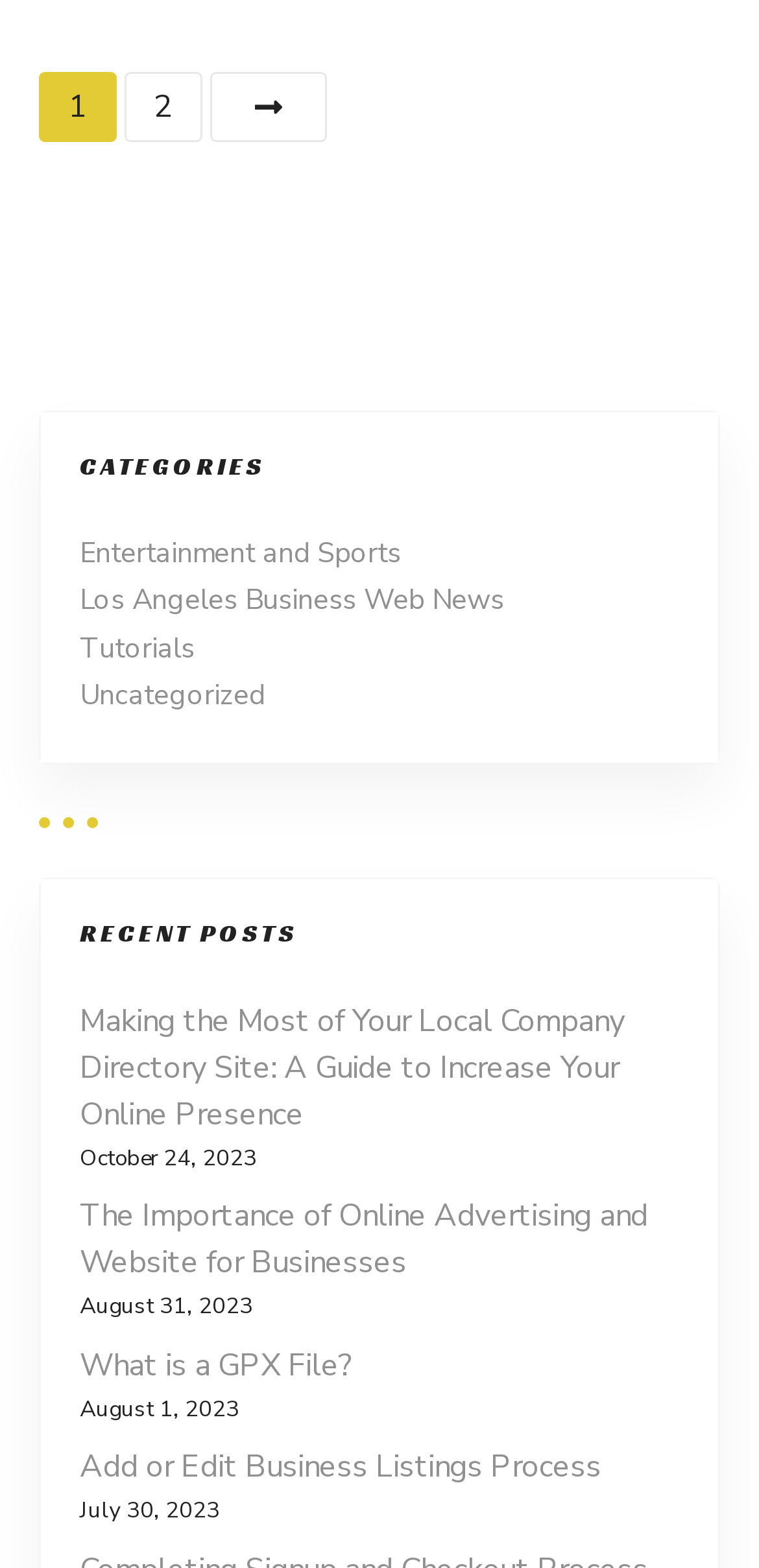Can you look at the image and give a comprehensive answer to the question:
What is the navigation option after '2'?

I looked at the navigation links at the top of the page and found the link after '2', which is ' Next', so the navigation option after '2' is 'Next'.